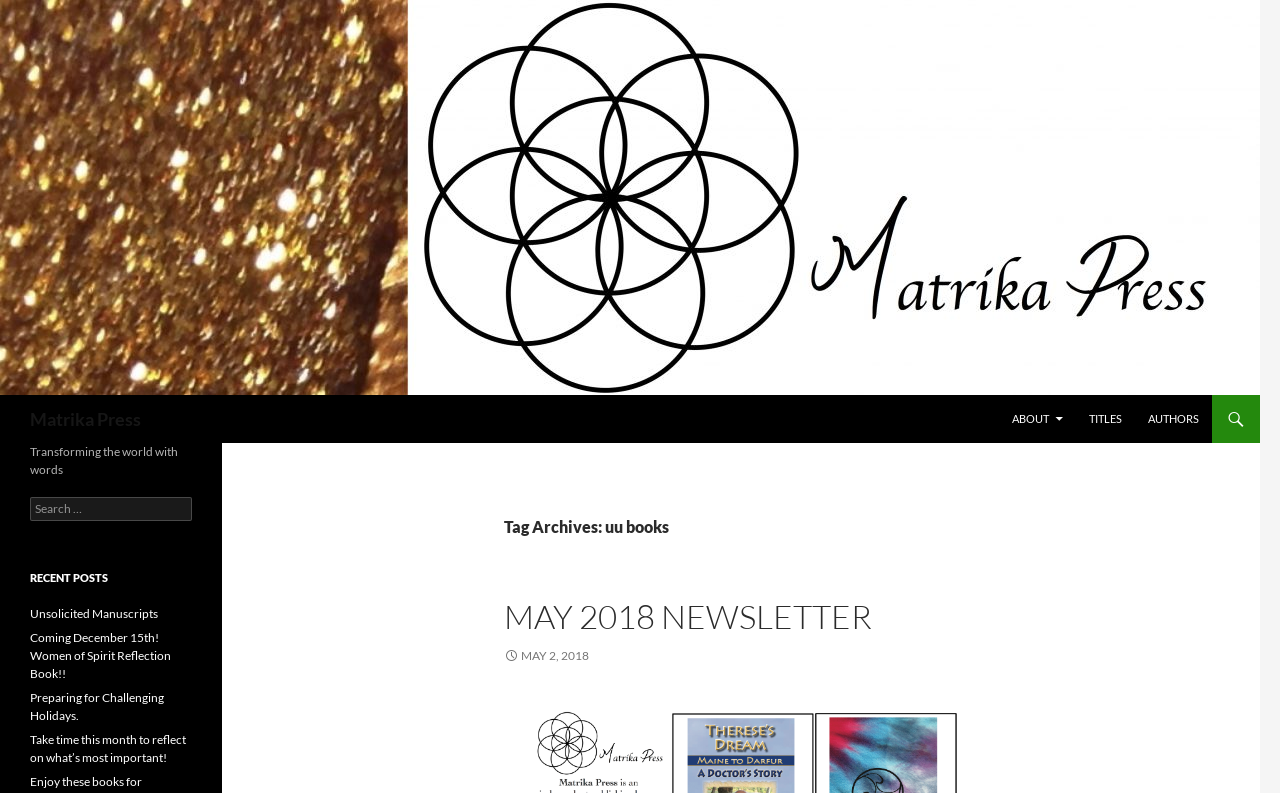For the given element description About, determine the bounding box coordinates of the UI element. The coordinates should follow the format (top-left x, top-left y, bottom-right x, bottom-right y) and be within the range of 0 to 1.

[0.781, 0.498, 0.84, 0.559]